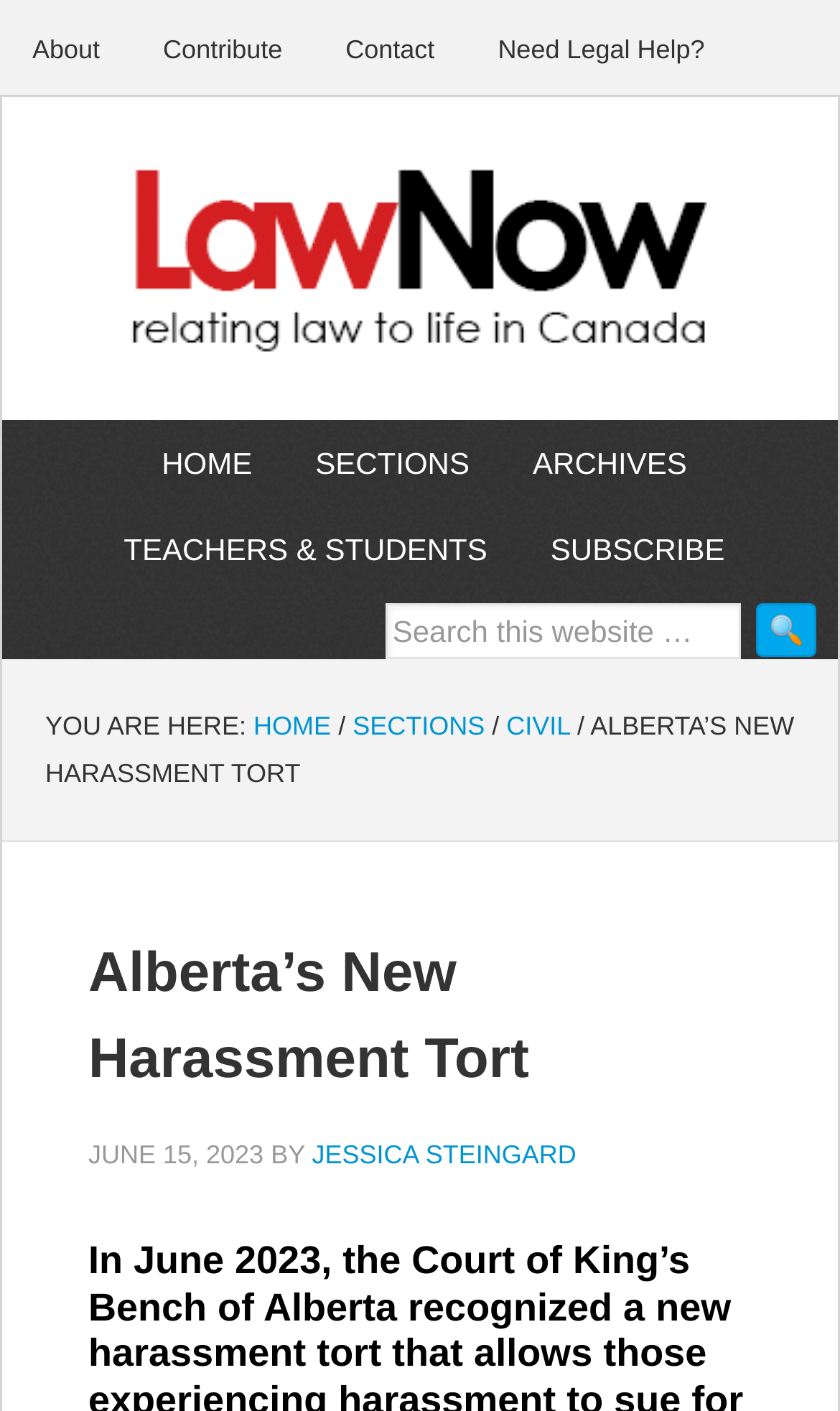Determine the bounding box coordinates of the clickable element to achieve the following action: 'go to civil section'. Provide the coordinates as four float values between 0 and 1, formatted as [left, top, right, bottom].

[0.603, 0.504, 0.679, 0.525]